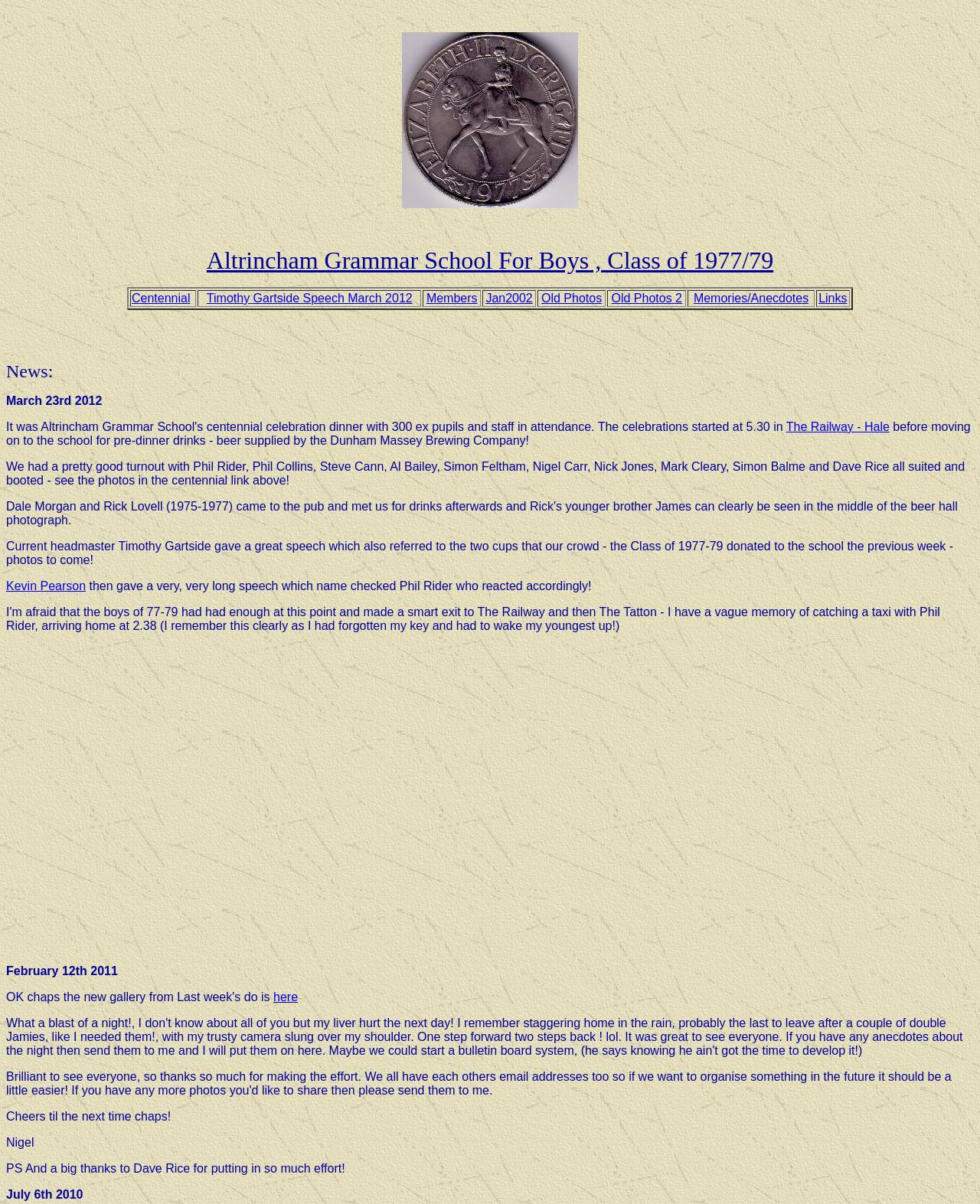Please determine the bounding box of the UI element that matches this description: The Railway - Hale. The coordinates should be given as (top-left x, top-left y, bottom-right x, bottom-right y), with all values between 0 and 1.

[0.802, 0.349, 0.908, 0.36]